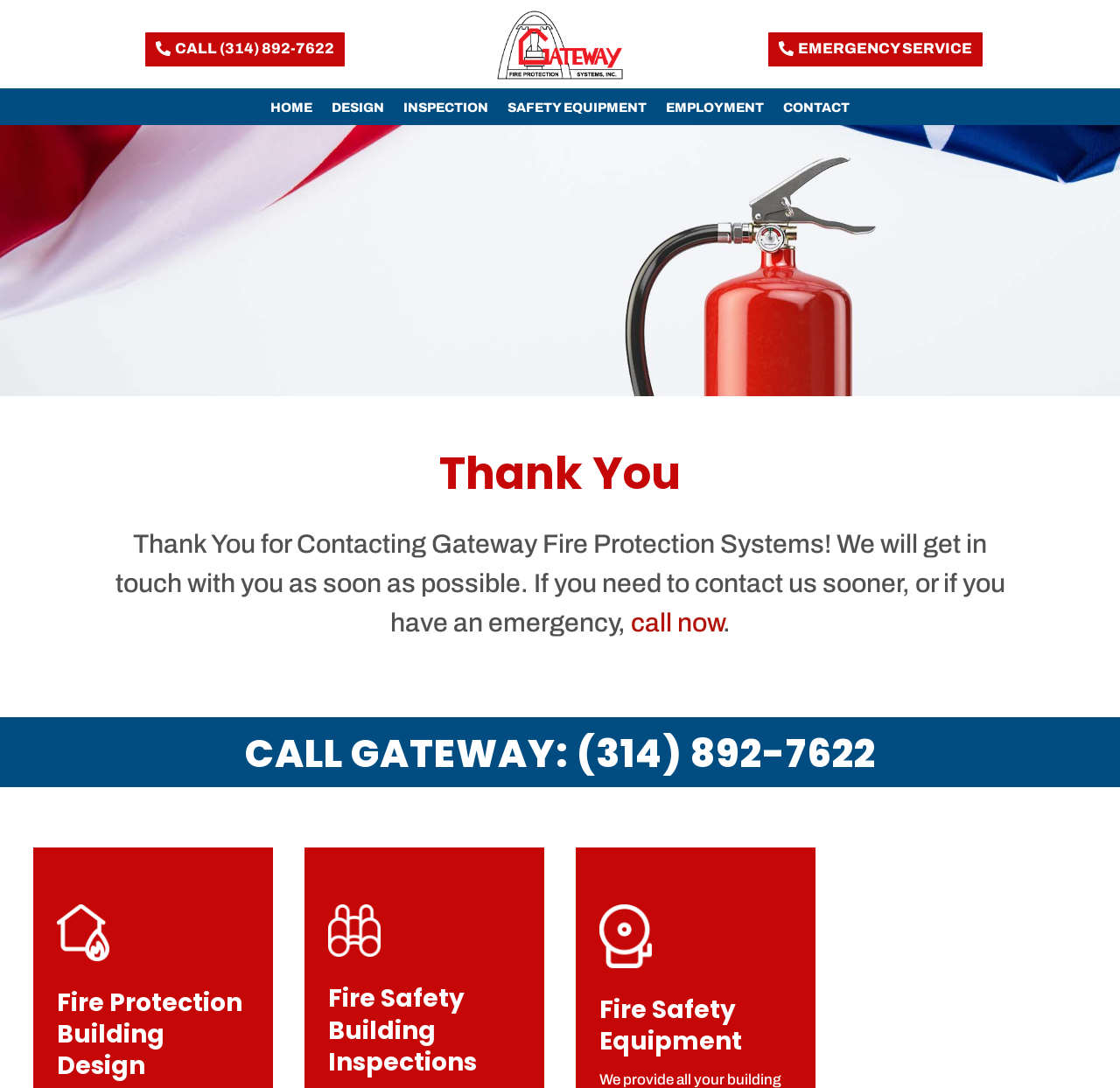Pinpoint the bounding box coordinates of the area that should be clicked to complete the following instruction: "call the phone number". The coordinates must be given as four float numbers between 0 and 1, i.e., [left, top, right, bottom].

[0.128, 0.028, 0.309, 0.063]